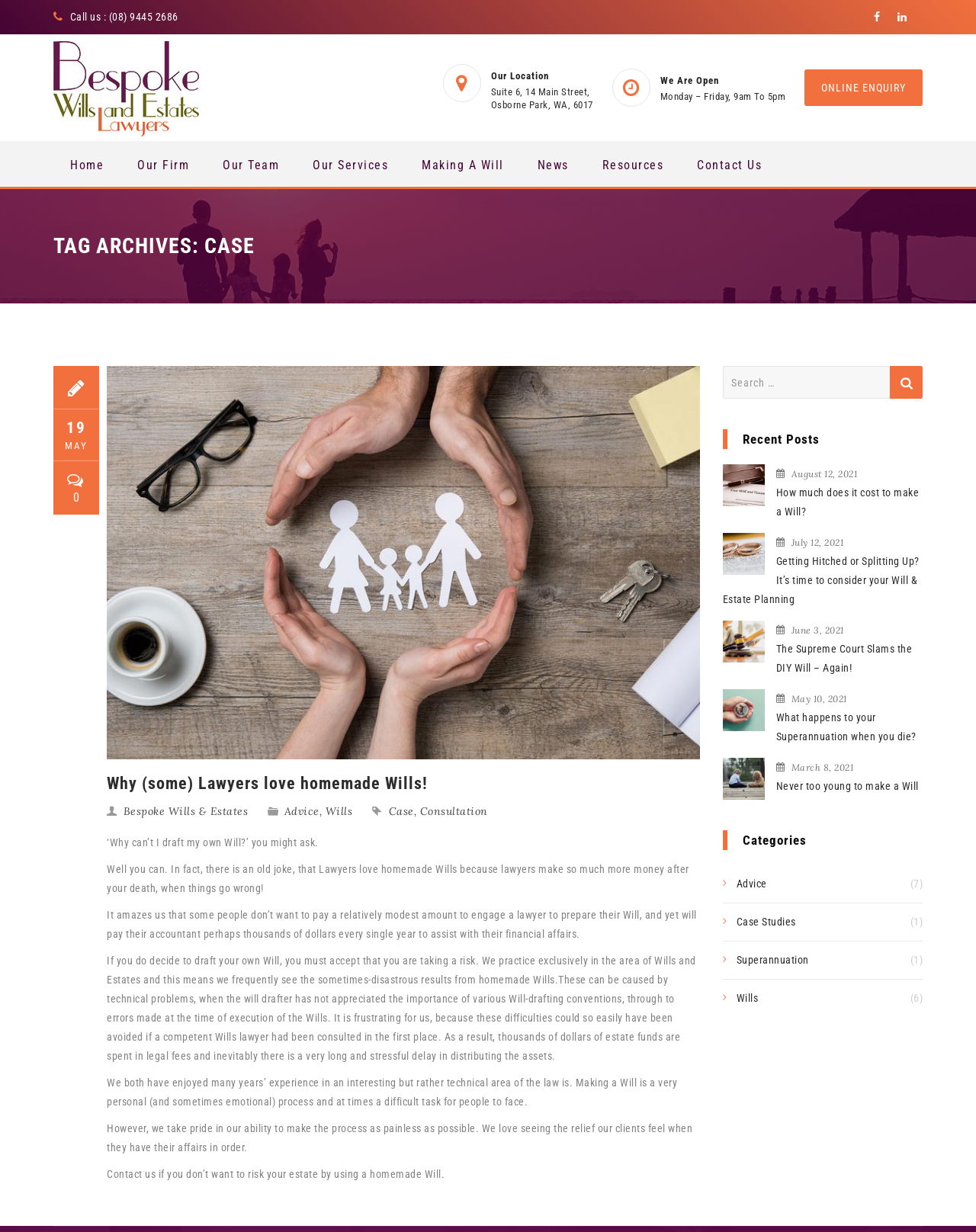Refer to the image and provide an in-depth answer to the question: 
What is the phone number to call?

The phone number to call is located at the top of the webpage, in the 'Call us' section, which is a StaticText element with the text '(08) 9445 2686'.